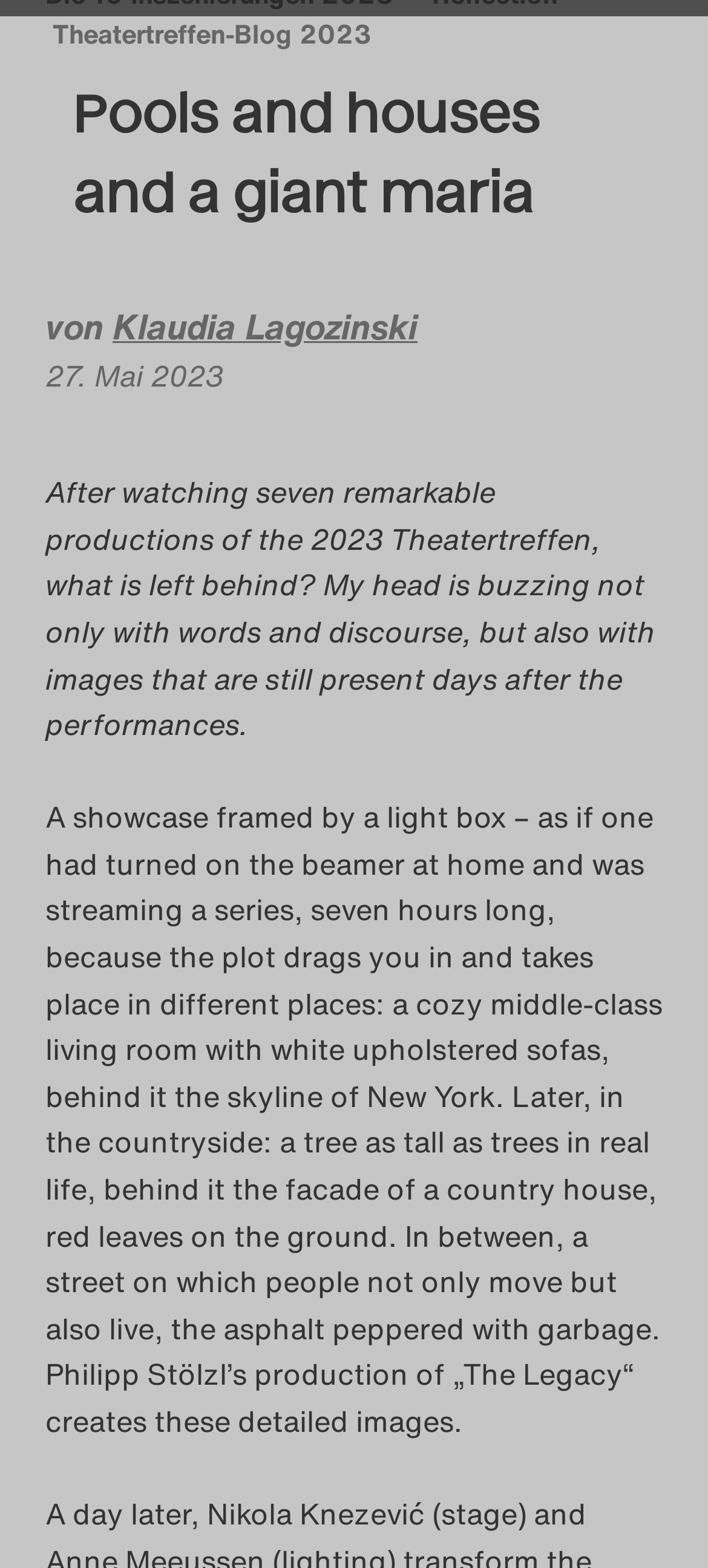What is the name of the production mentioned in the blog post?
Identify the answer in the screenshot and reply with a single word or phrase.

The Legacy